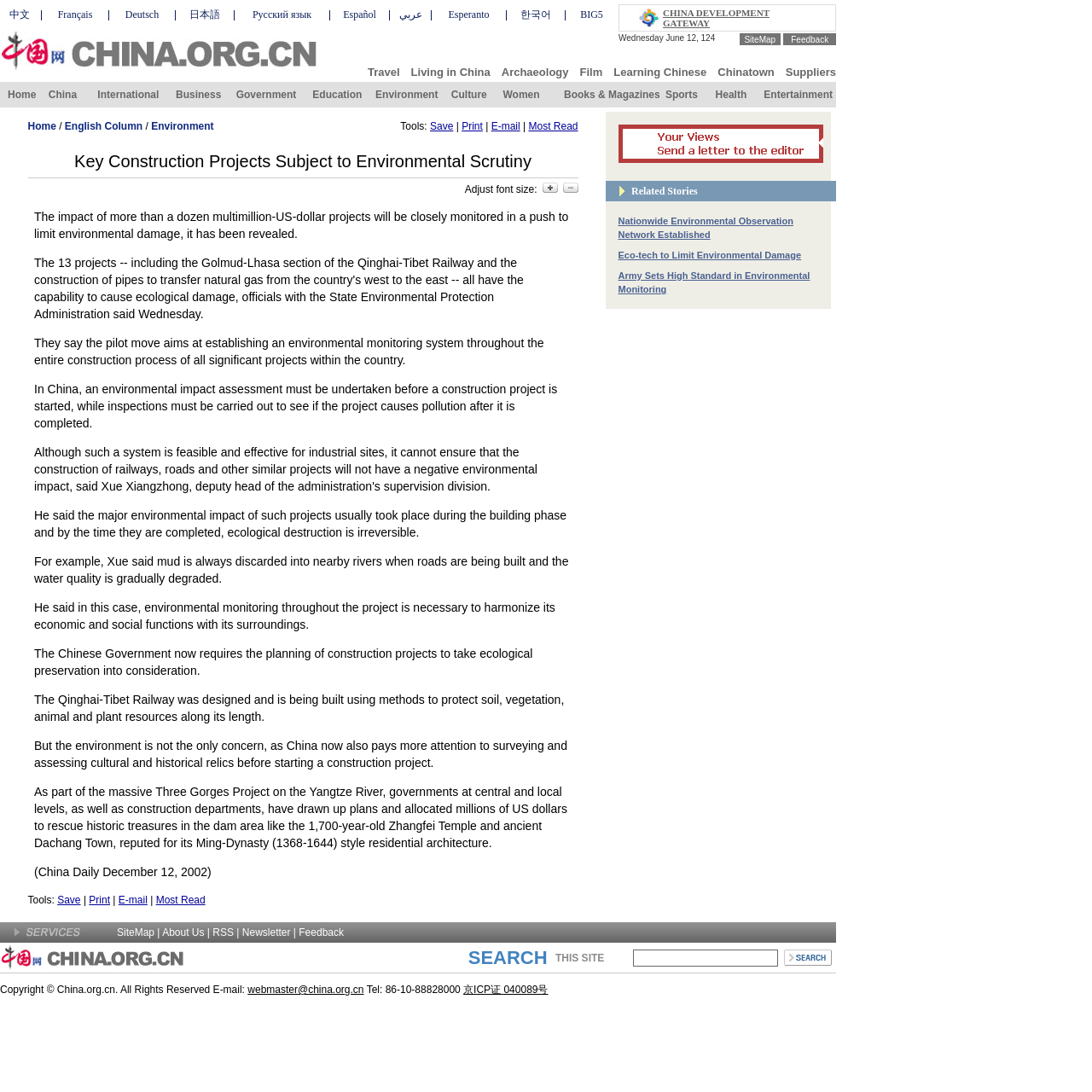Pinpoint the bounding box coordinates of the clickable element to carry out the following instruction: "Go to SiteMap."

[0.682, 0.032, 0.71, 0.04]